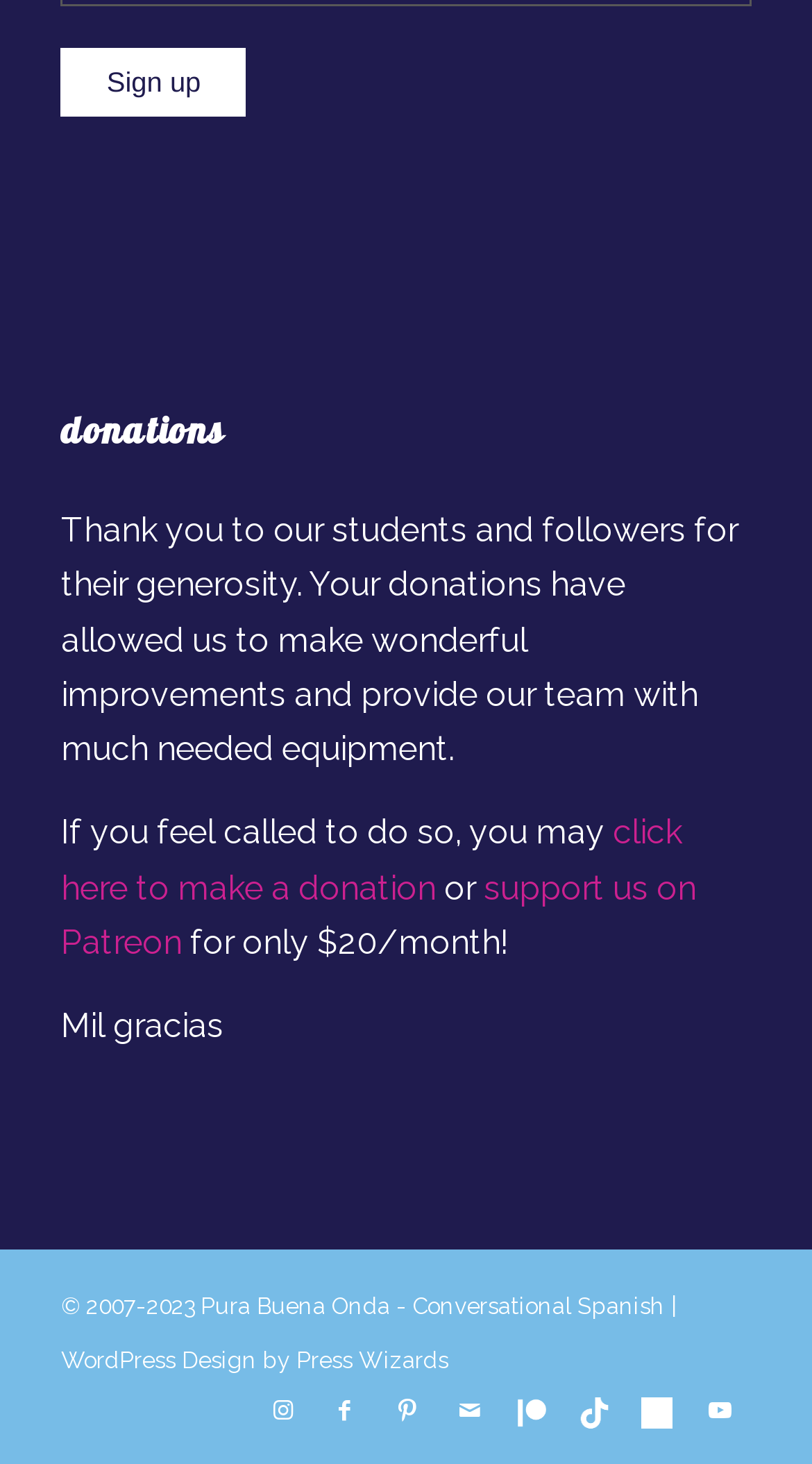Identify the bounding box coordinates necessary to click and complete the given instruction: "visit the Instagram page".

[0.31, 0.943, 0.387, 0.986]